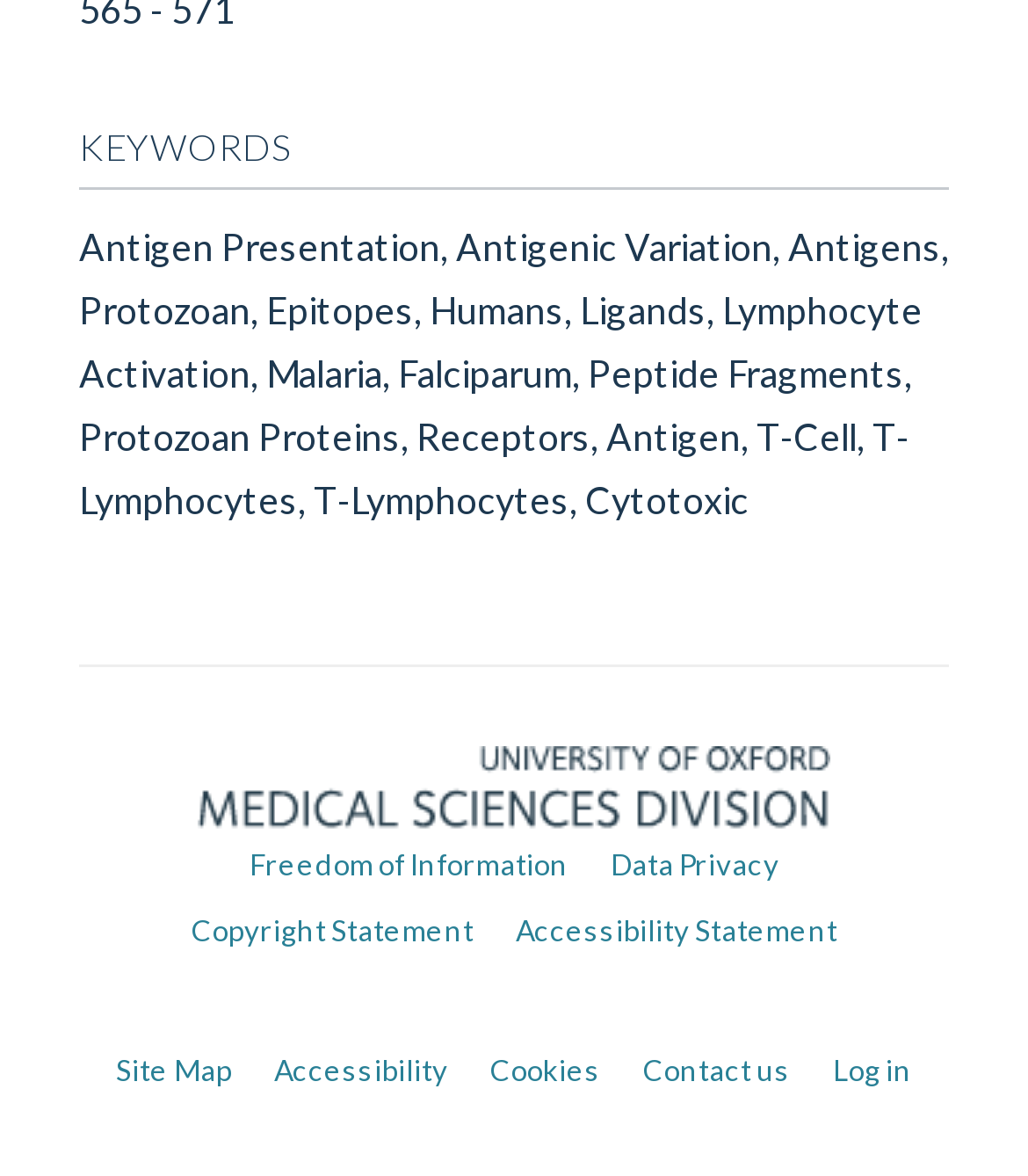What is the tone of the webpage?
Refer to the image and provide a thorough answer to the question.

The tone of the webpage can be inferred from the formal language used in the keywords and links, as well as the presence of official-sounding links such as 'Freedom of Information' and 'Data Privacy'. This suggests that the webpage is intended to be formal and professional in tone.